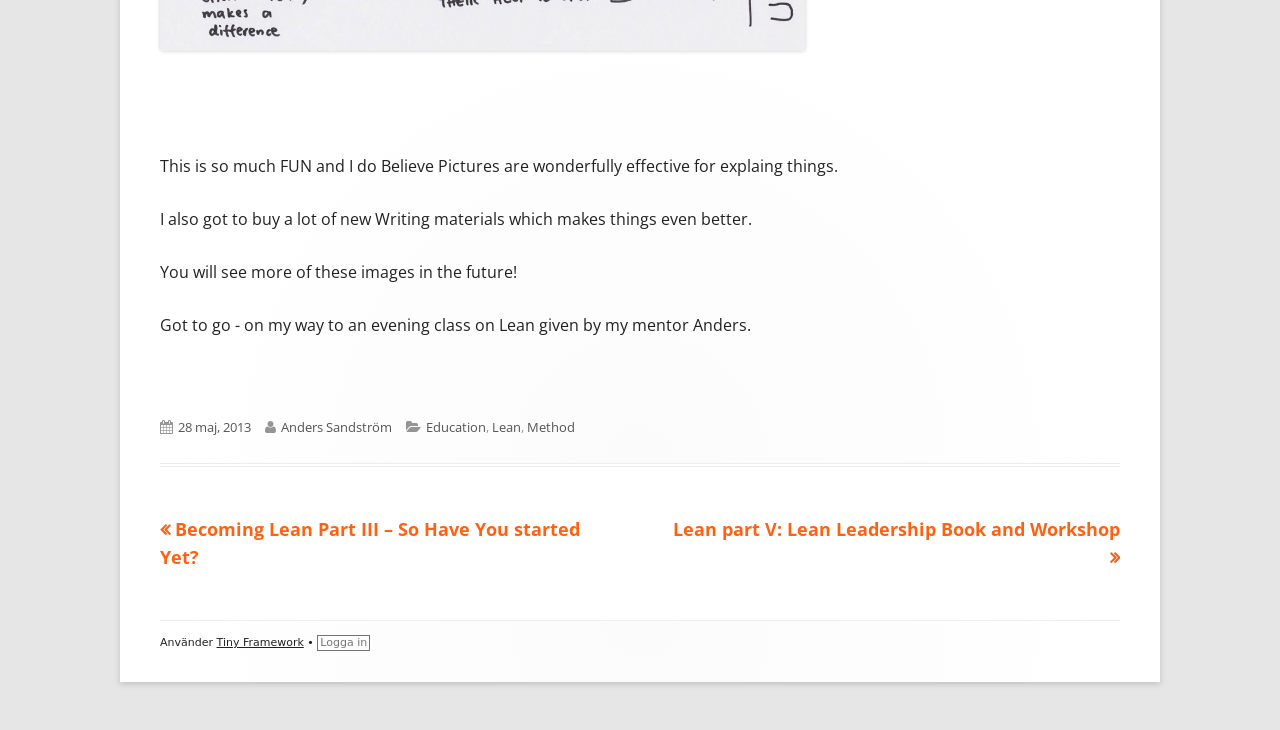Please locate the bounding box coordinates of the element that should be clicked to achieve the given instruction: "View next article".

[0.526, 0.709, 0.875, 0.78]